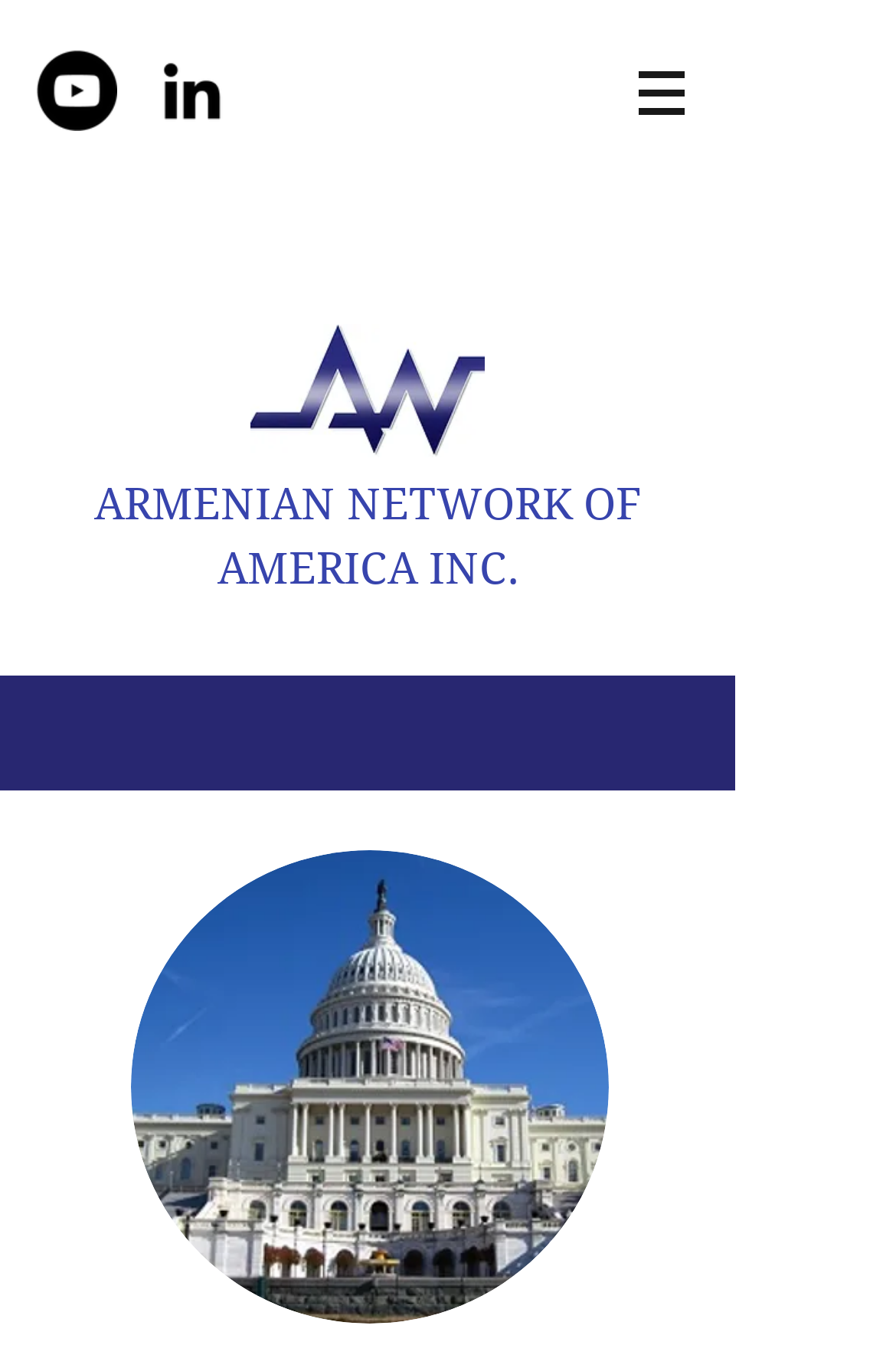Give a concise answer of one word or phrase to the question: 
What is the image below the organization's name?

Washington DC Image.jpg